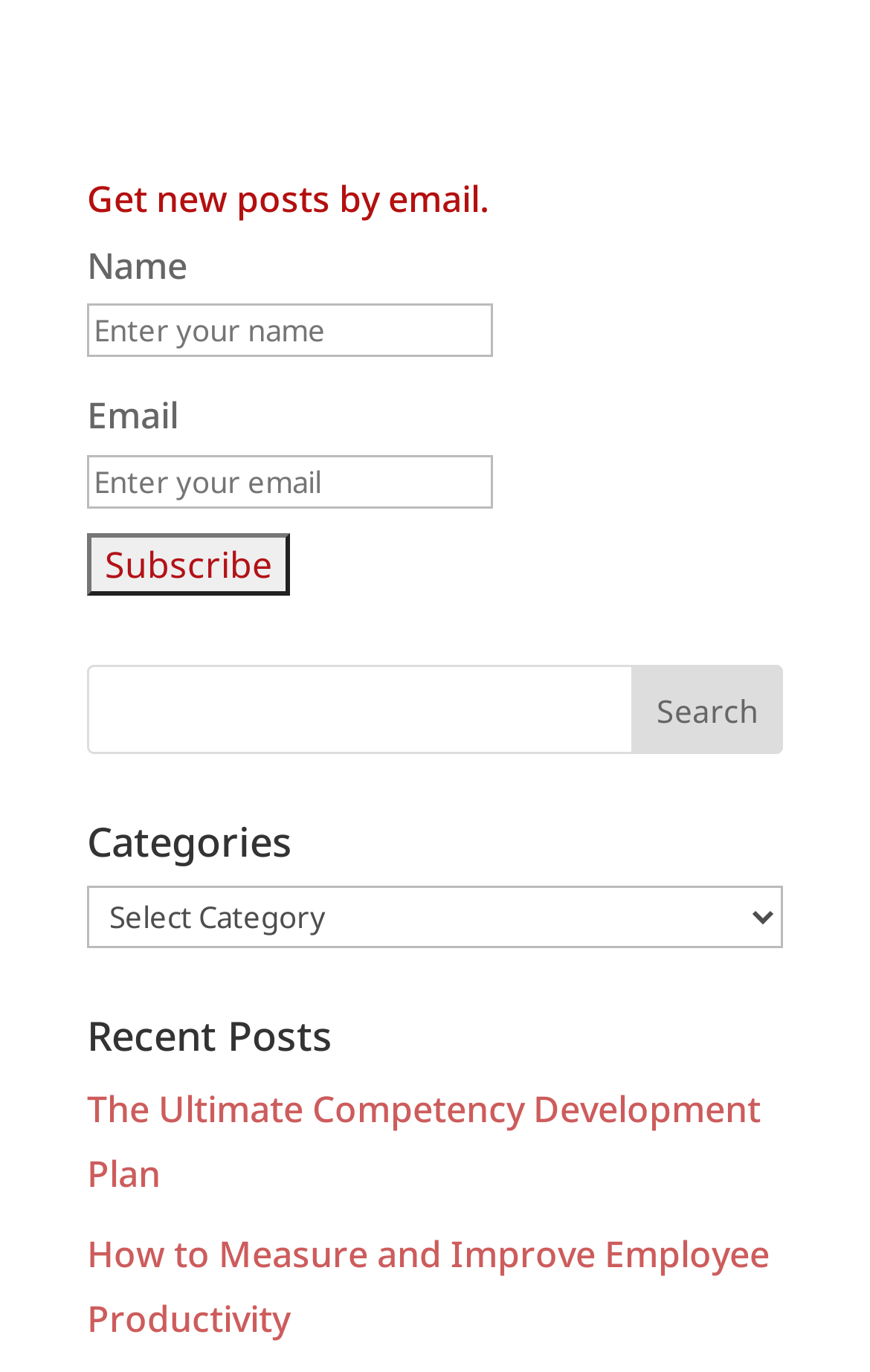What is the function of the button with 'Search' text?
Use the information from the image to give a detailed answer to the question.

The button with the text 'Search' is located next to a textbox, suggesting that it is used to submit a search query. When clicked, it likely performs a search on the website.